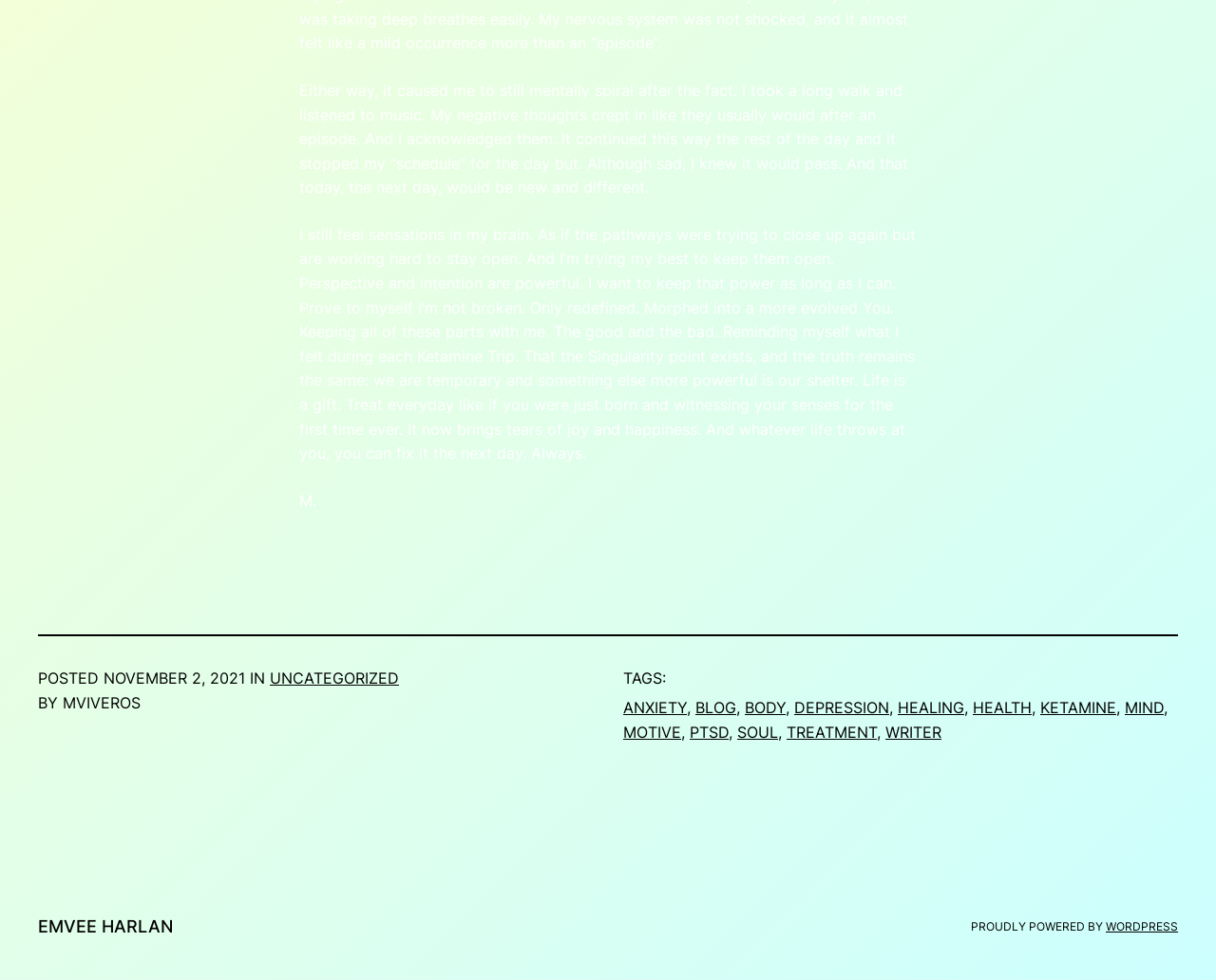Find the bounding box of the web element that fits this description: "Appeal Design".

None